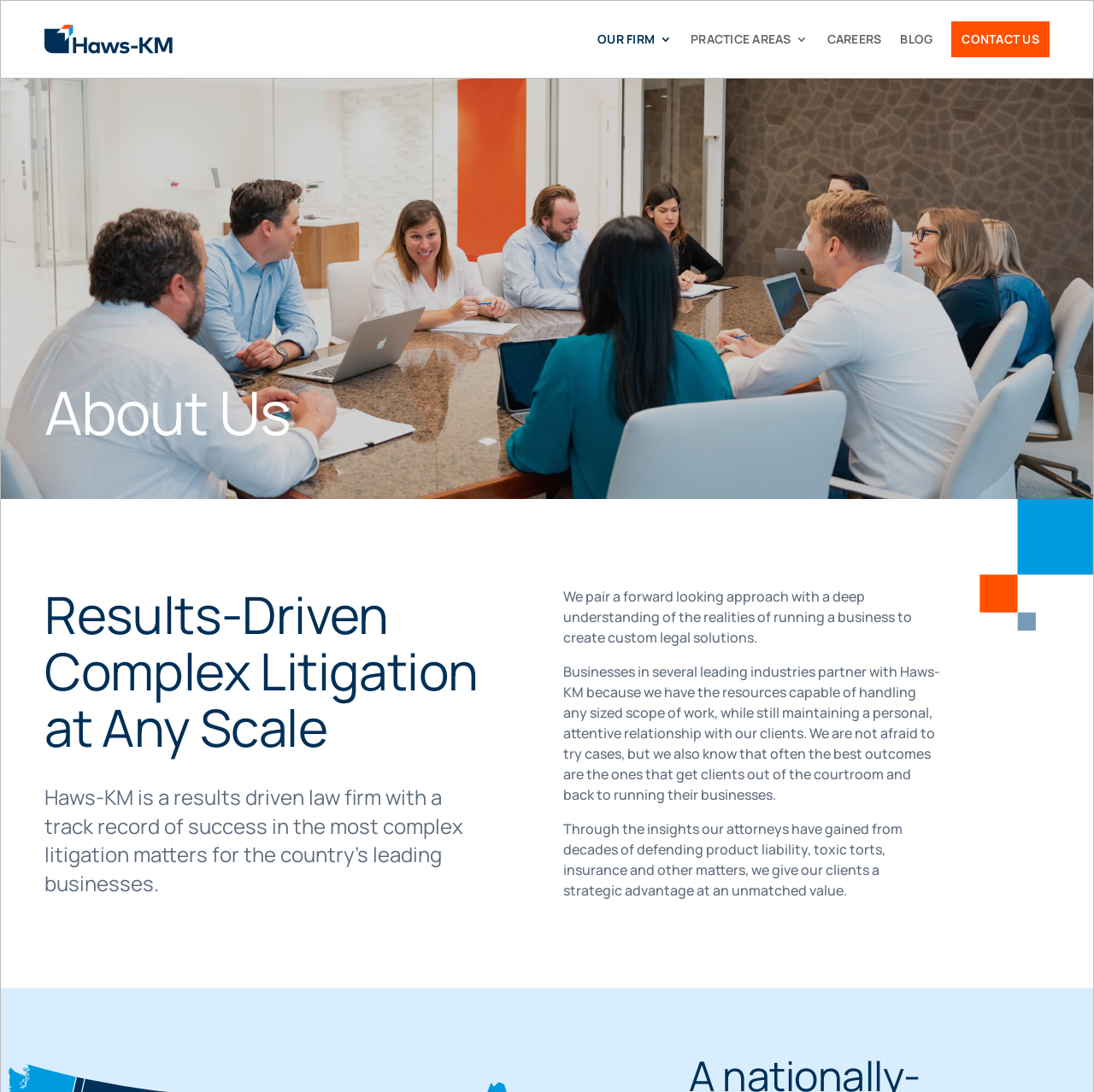What kind of industries do the law firm's clients come from?
Make sure to answer the question with a detailed and comprehensive explanation.

The law firm's clients come from leading industries, as mentioned in the StaticText element with the text 'Businesses in several leading industries partner with Haws-KM...'.